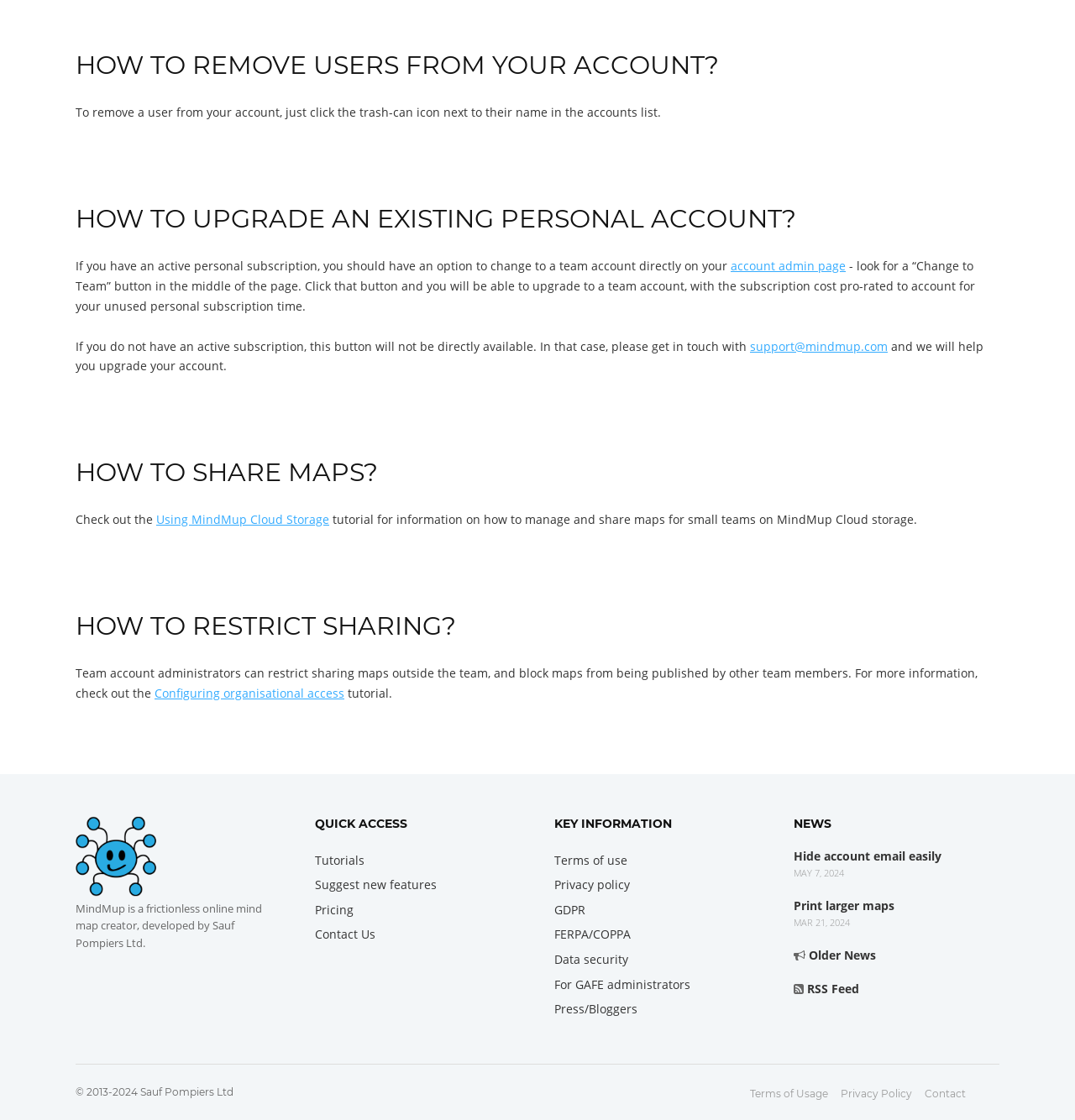Identify the bounding box coordinates for the element you need to click to achieve the following task: "Check out the 'Using MindMup Cloud Storage' tutorial". The coordinates must be four float values ranging from 0 to 1, formatted as [left, top, right, bottom].

[0.145, 0.457, 0.306, 0.471]